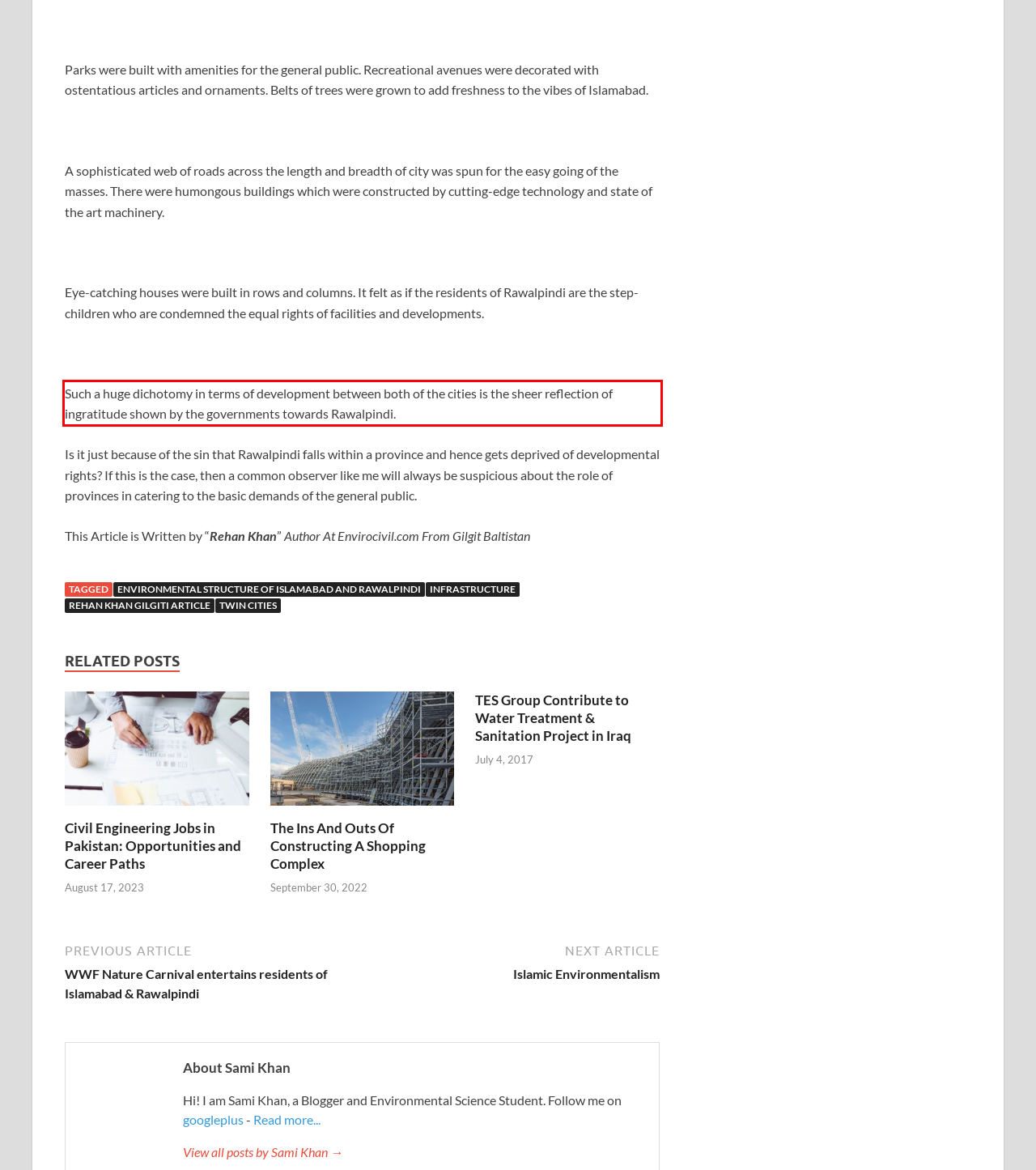Please look at the webpage screenshot and extract the text enclosed by the red bounding box.

Such a huge dichotomy in terms of development between both of the cities is the sheer reflection of ingratitude shown by the governments towards Rawalpindi.